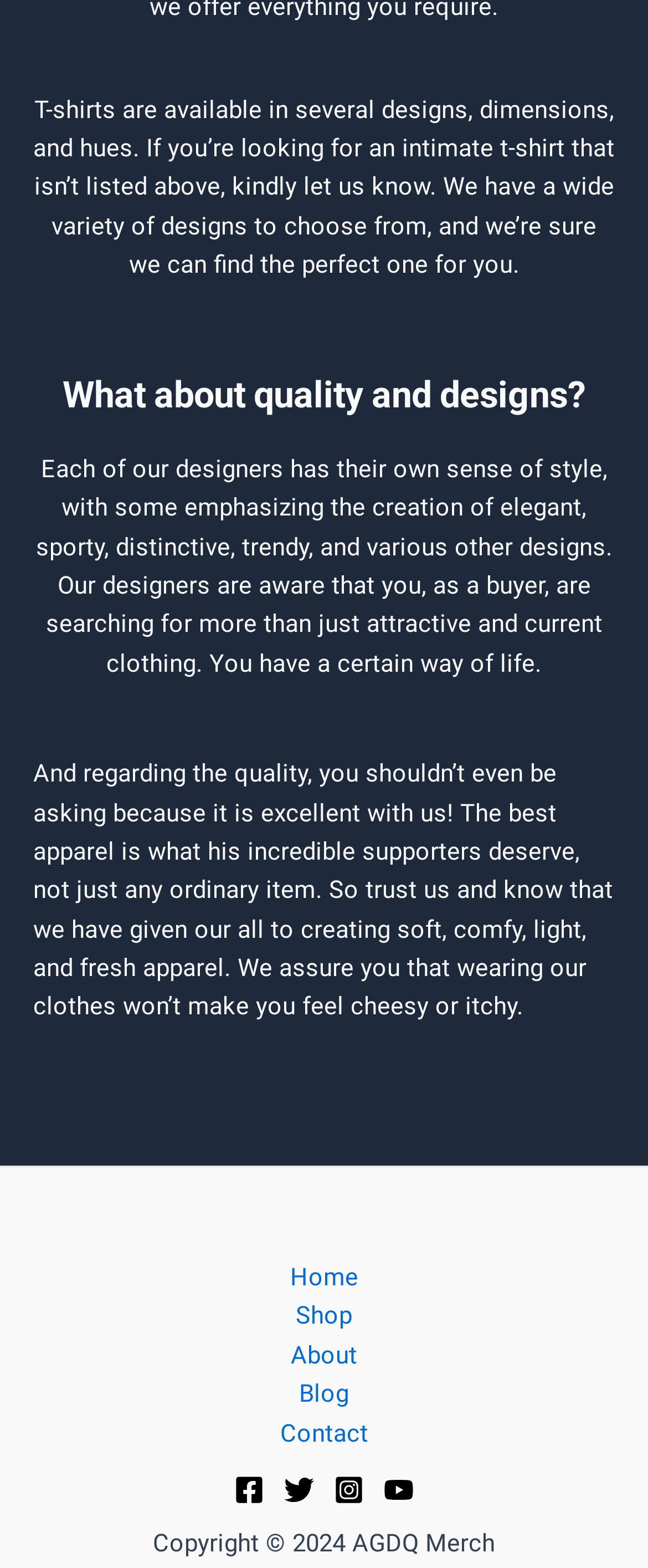How many social media links are present on the webpage?
Refer to the image and provide a one-word or short phrase answer.

4